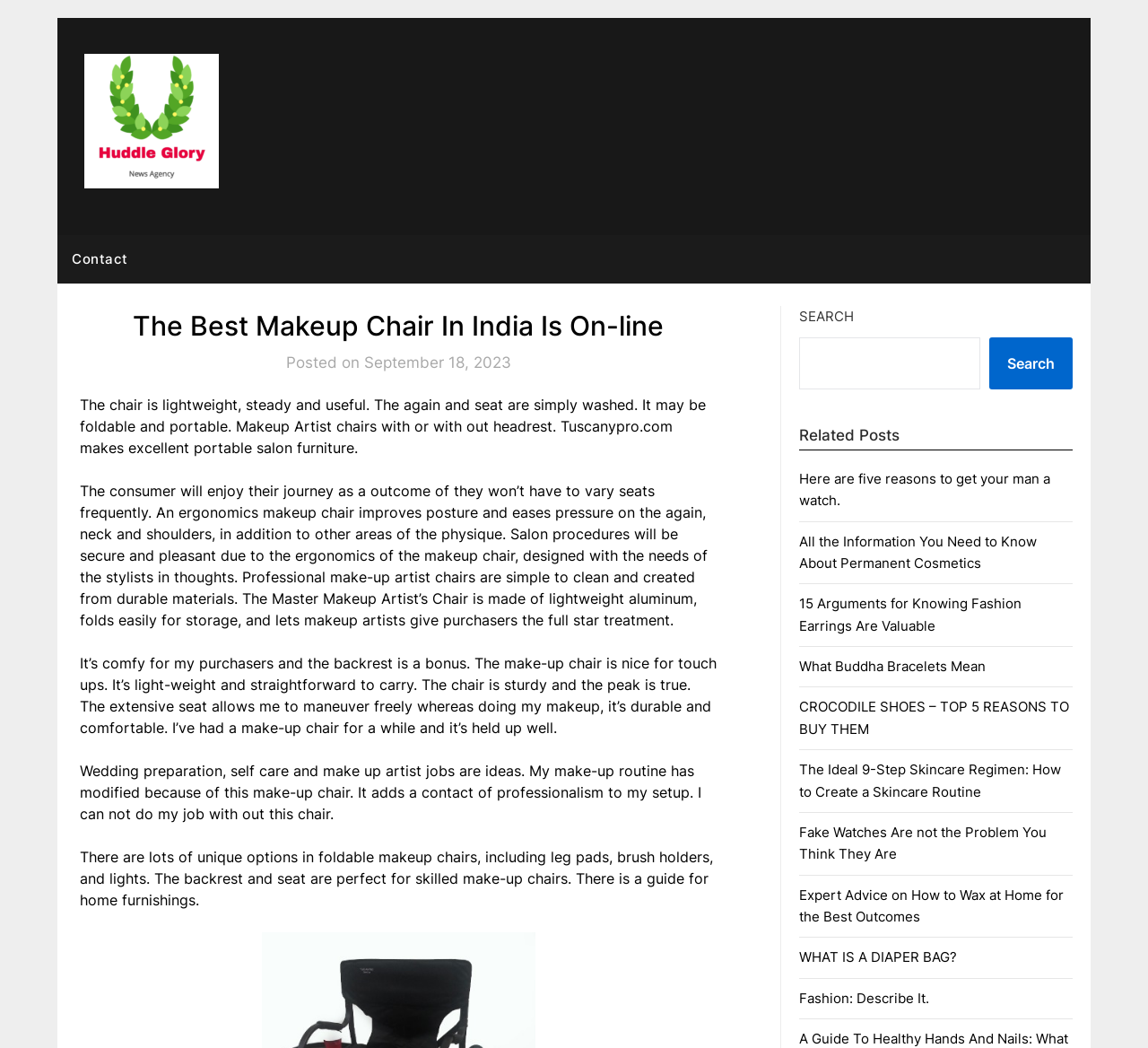Offer a comprehensive description of the webpage’s content and structure.

The webpage appears to be a blog post about the best makeup chair in India, with a focus on its features and benefits. At the top of the page, there is a logo and a link to "Huddle Glory" on the left, and a link to "Contact" on the right. Below the logo, there is a heading that reads "The Best Makeup Chair In India Is On-line" followed by a subheading that indicates the post was published on September 18, 2023.

The main content of the page is divided into four paragraphs that describe the benefits of using a makeup chair, including its ergonomic design, ease of cleaning, and portability. The text also includes quotes from satisfied customers who have used the chair.

On the right side of the page, there is a search bar with a button that says "Search". Below the search bar, there is a section titled "Related Posts" that lists nine links to other blog posts on various topics, including fashion, beauty, and lifestyle.

Overall, the webpage has a clean and organized layout, with a focus on providing information about the benefits of using a makeup chair. The use of quotes from satisfied customers adds a personal touch and helps to build credibility.